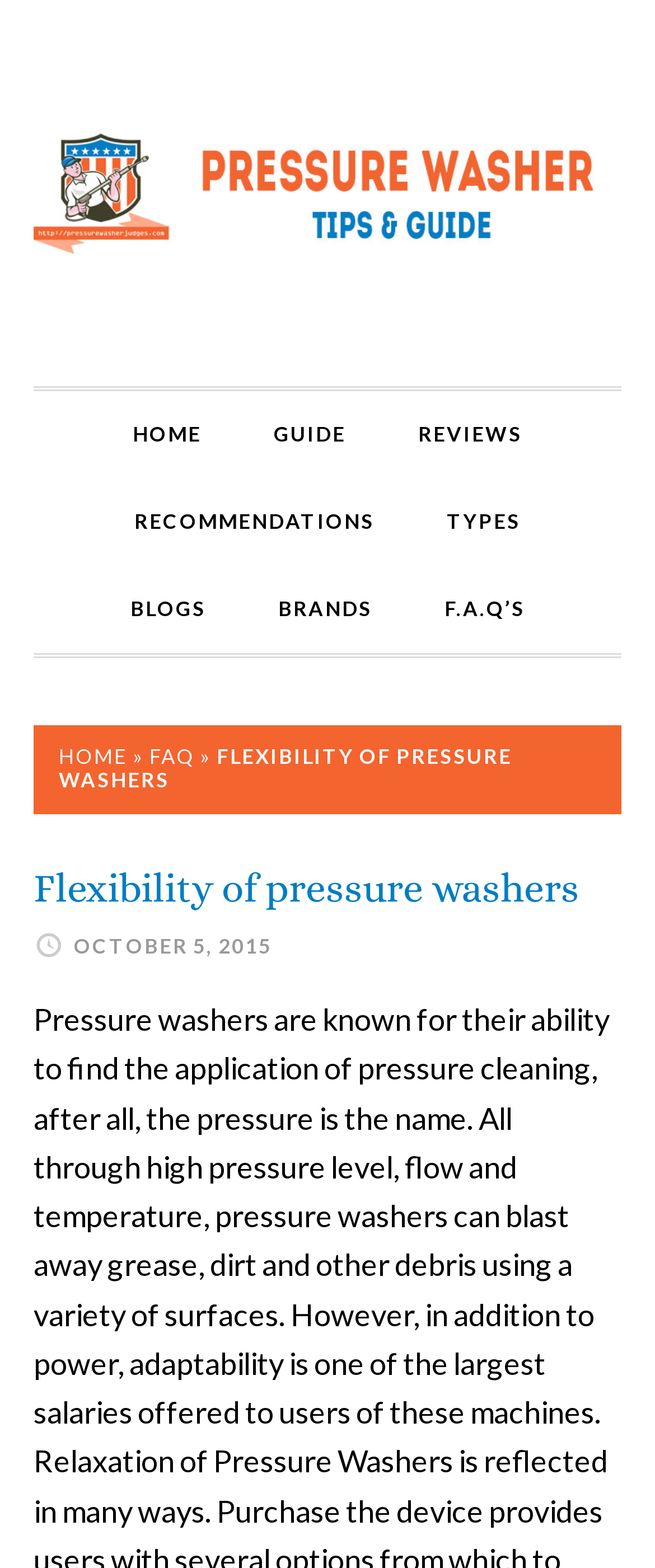Locate the bounding box coordinates of the element that needs to be clicked to carry out the instruction: "check FAQs". The coordinates should be given as four float numbers ranging from 0 to 1, i.e., [left, top, right, bottom].

[0.627, 0.361, 0.853, 0.416]